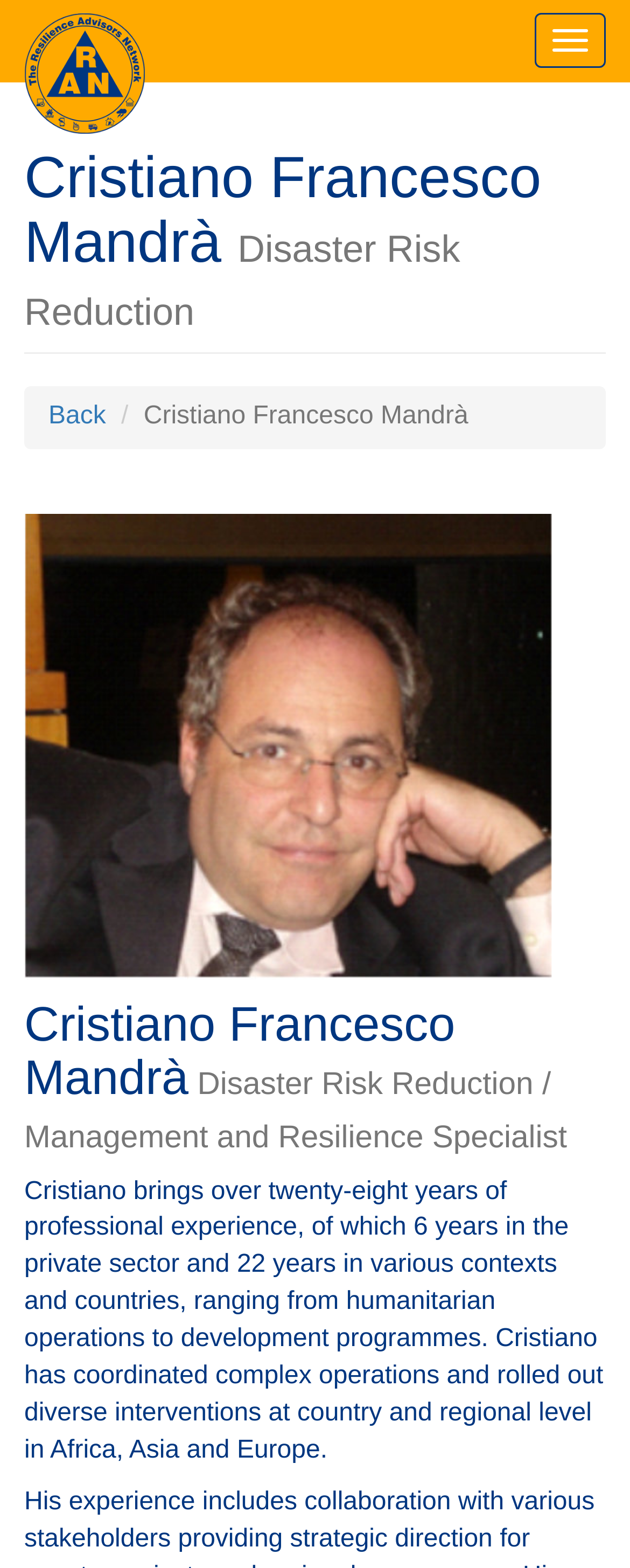What is the context of Cristiano's work experience?
Please interpret the details in the image and answer the question thoroughly.

The webpage states that Cristiano has worked in various contexts and countries, ranging from humanitarian operations to development programmes, which can be found in the StaticText element.